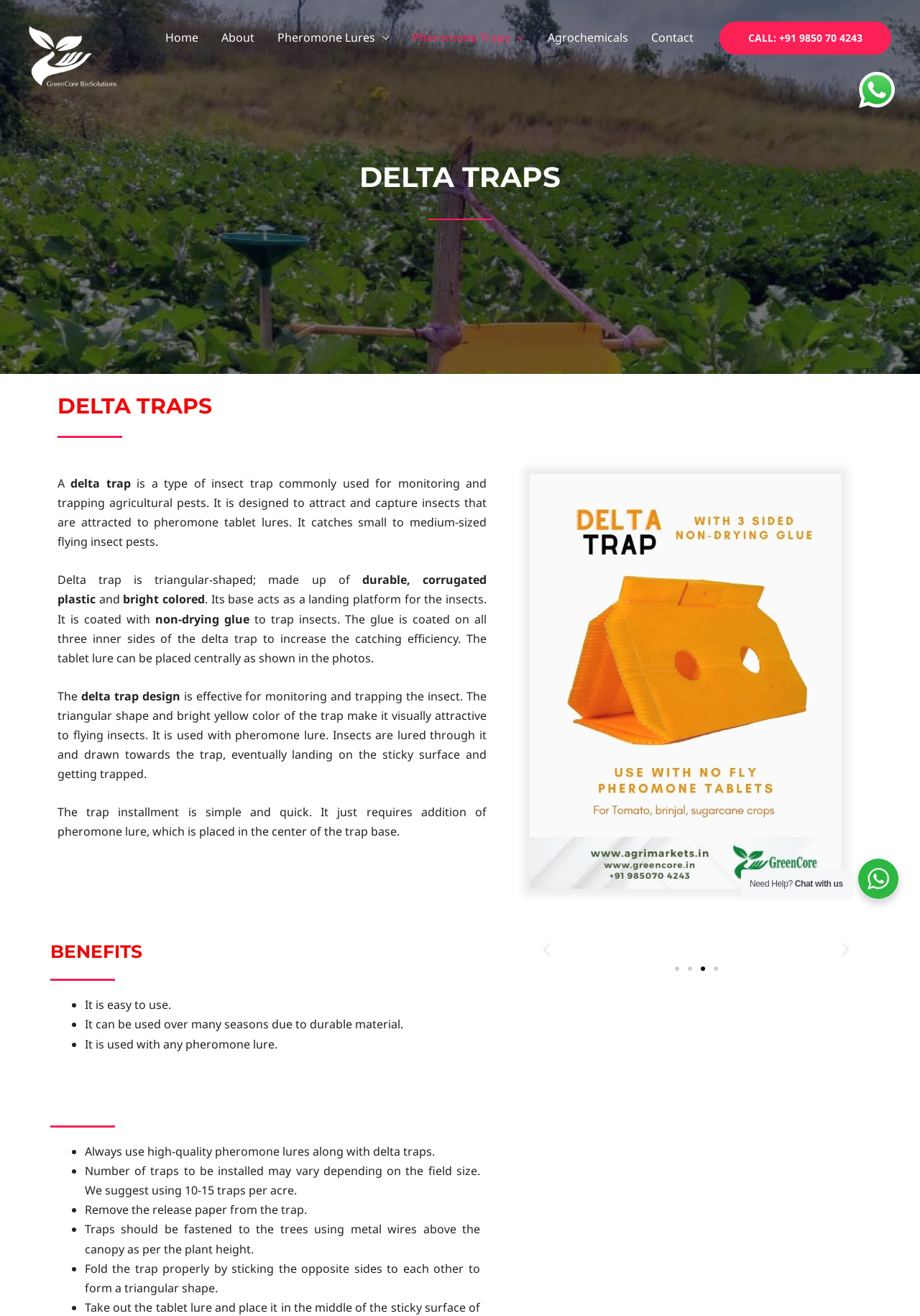Please reply to the following question using a single word or phrase: 
What is the benefit of using a delta trap?

Easy to use